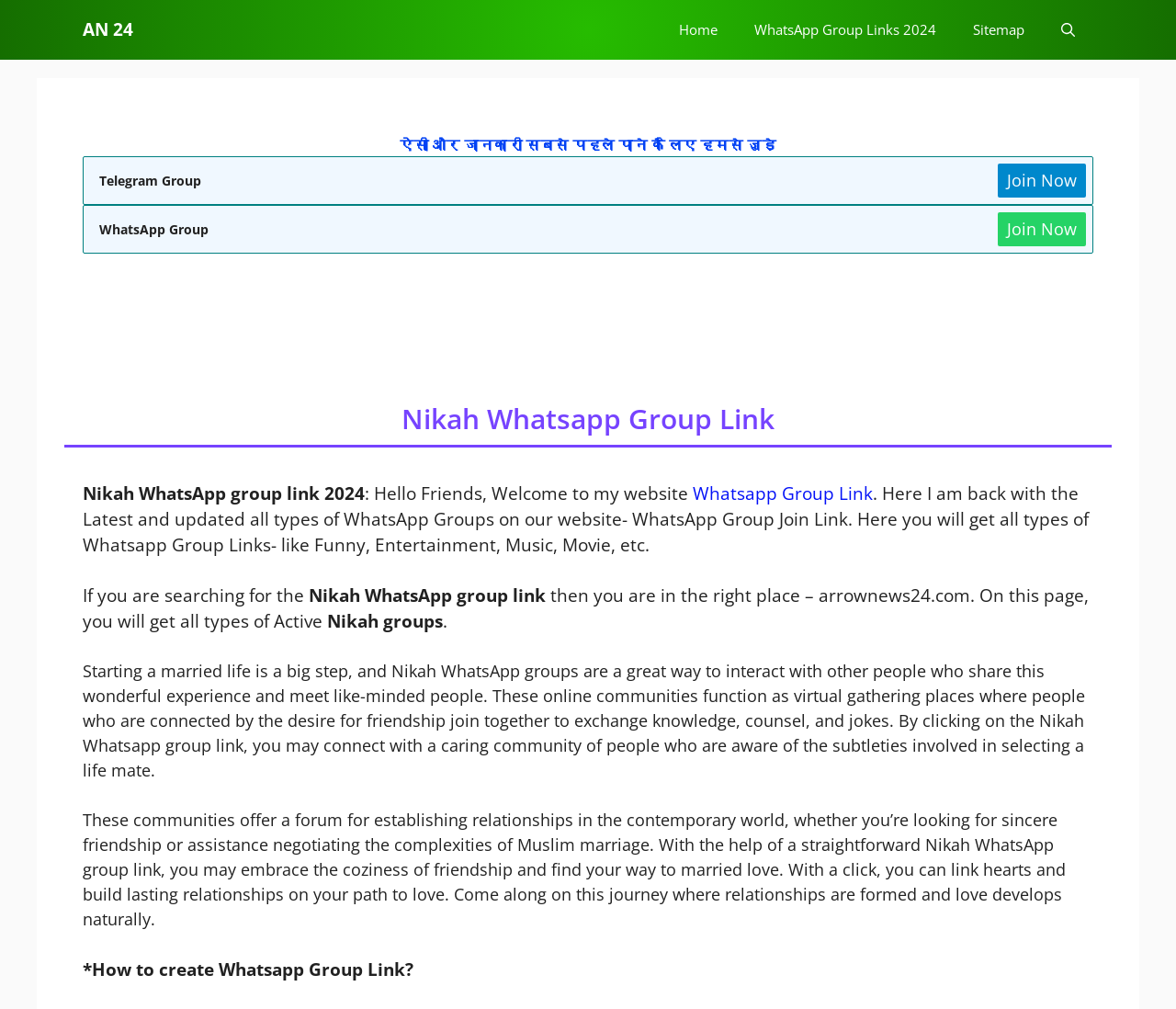Please determine the bounding box of the UI element that matches this description: aria-label="Open Search Bar". The coordinates should be given as (top-left x, top-left y, bottom-right x, bottom-right y), with all values between 0 and 1.

[0.887, 0.0, 0.93, 0.059]